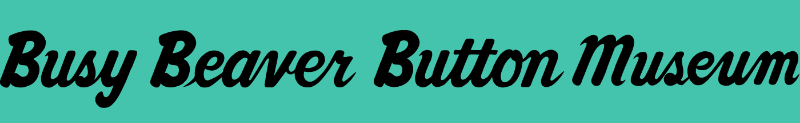Describe every aspect of the image in detail.

The image features the name "Busy Beaver Button Museum" displayed in a bold, vintage script font against a vibrant turquoise background. The design emphasizes the museum's playful and artistic character, inviting visitors to explore its unique collection of buttons and related artifacts. This visually engaging title serves as an introduction to the museum's offerings, which highlight cultural history through the lens of button art.